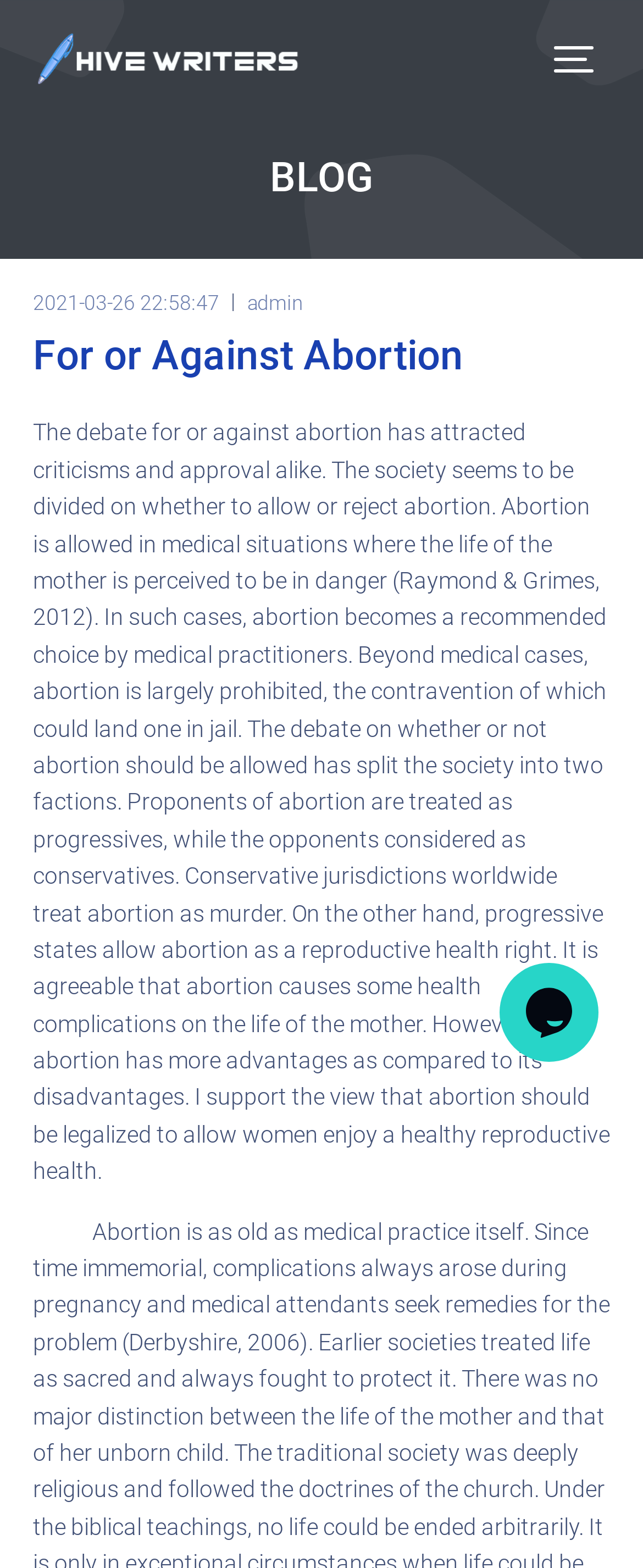Refer to the image and provide a thorough answer to this question:
What is the reference cited in the blog post?

The reference cited in the blog post can be found in the static text, which mentions that abortion is allowed in medical situations where the life of the mother is perceived to be in danger, citing Raymond & Grimes, 2012.